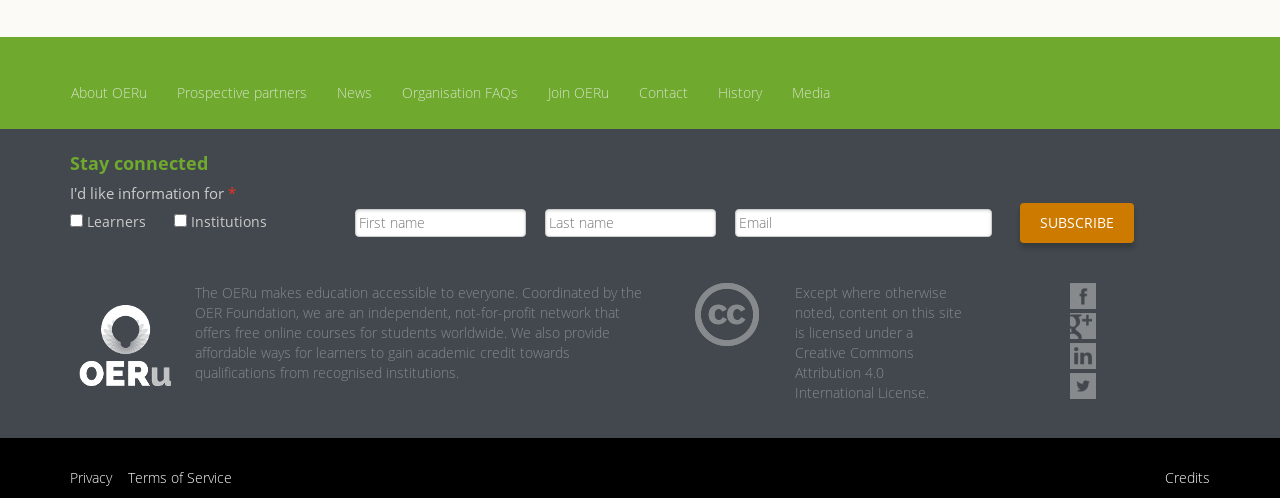How many social media platforms are linked?
Your answer should be a single word or phrase derived from the screenshot.

4